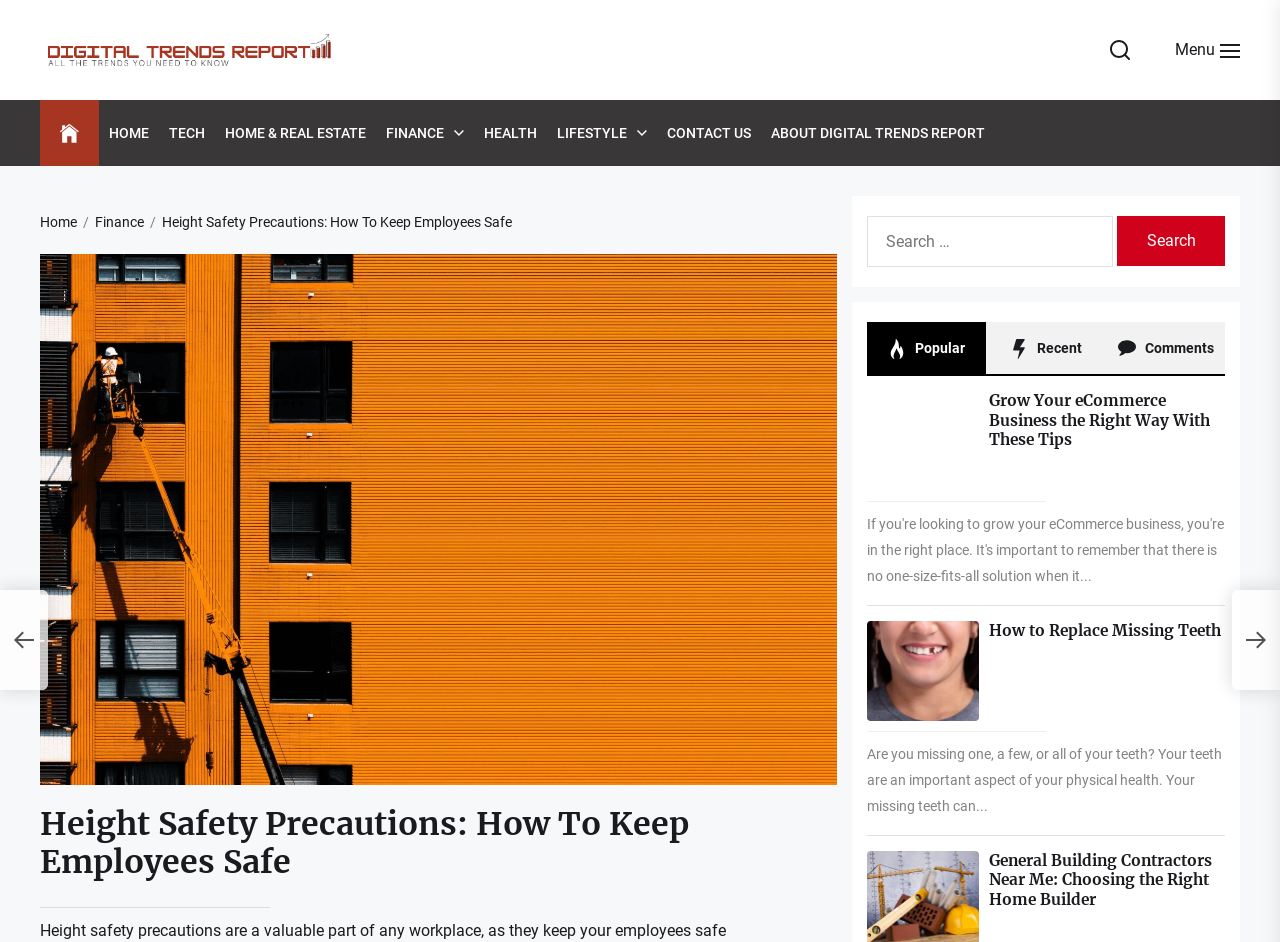What is the text of the button next to the search box?
Please analyze the image and answer the question with as much detail as possible.

I looked at the search box section and found a button element next to it, which contains the text 'Search'. This is the text of the button next to the search box.